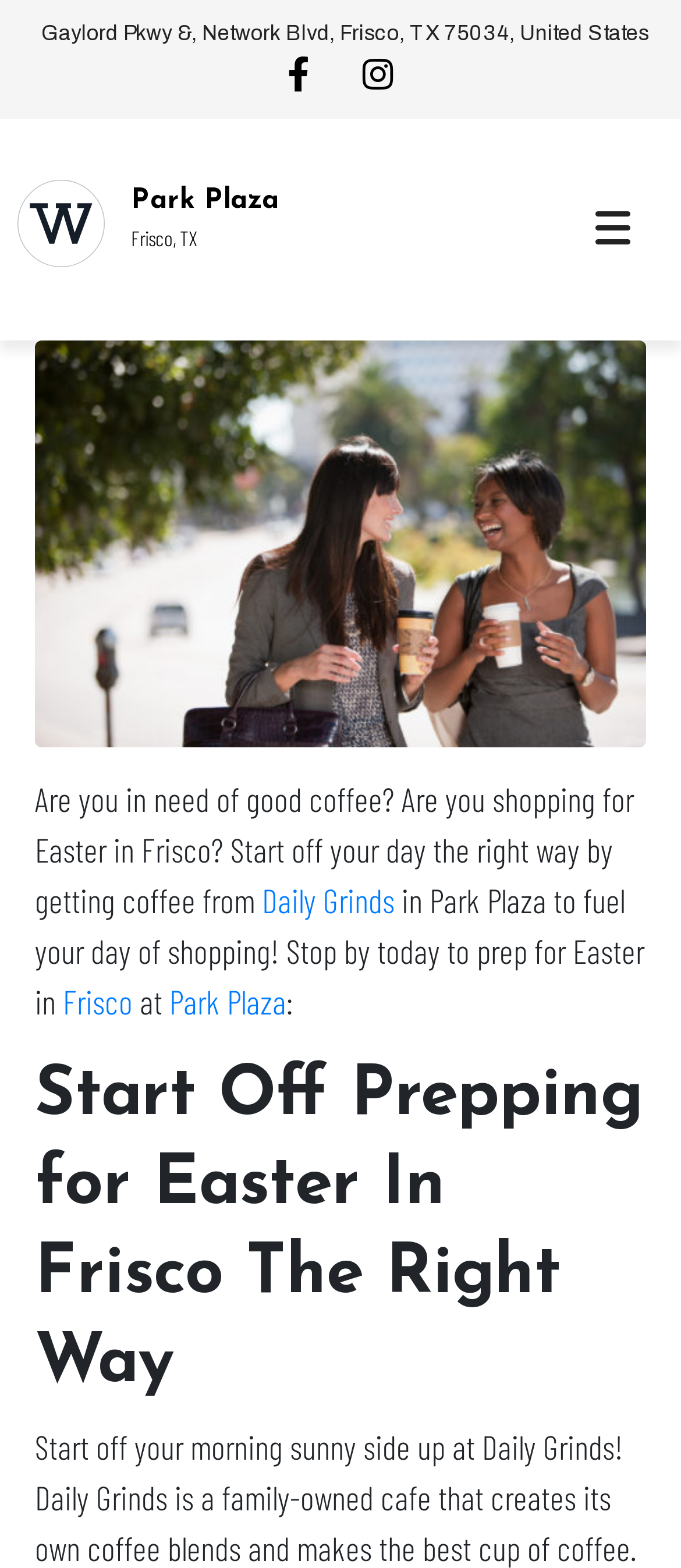Give a concise answer using one word or a phrase to the following question:
What is the city where Park Plaza is located?

Frisco